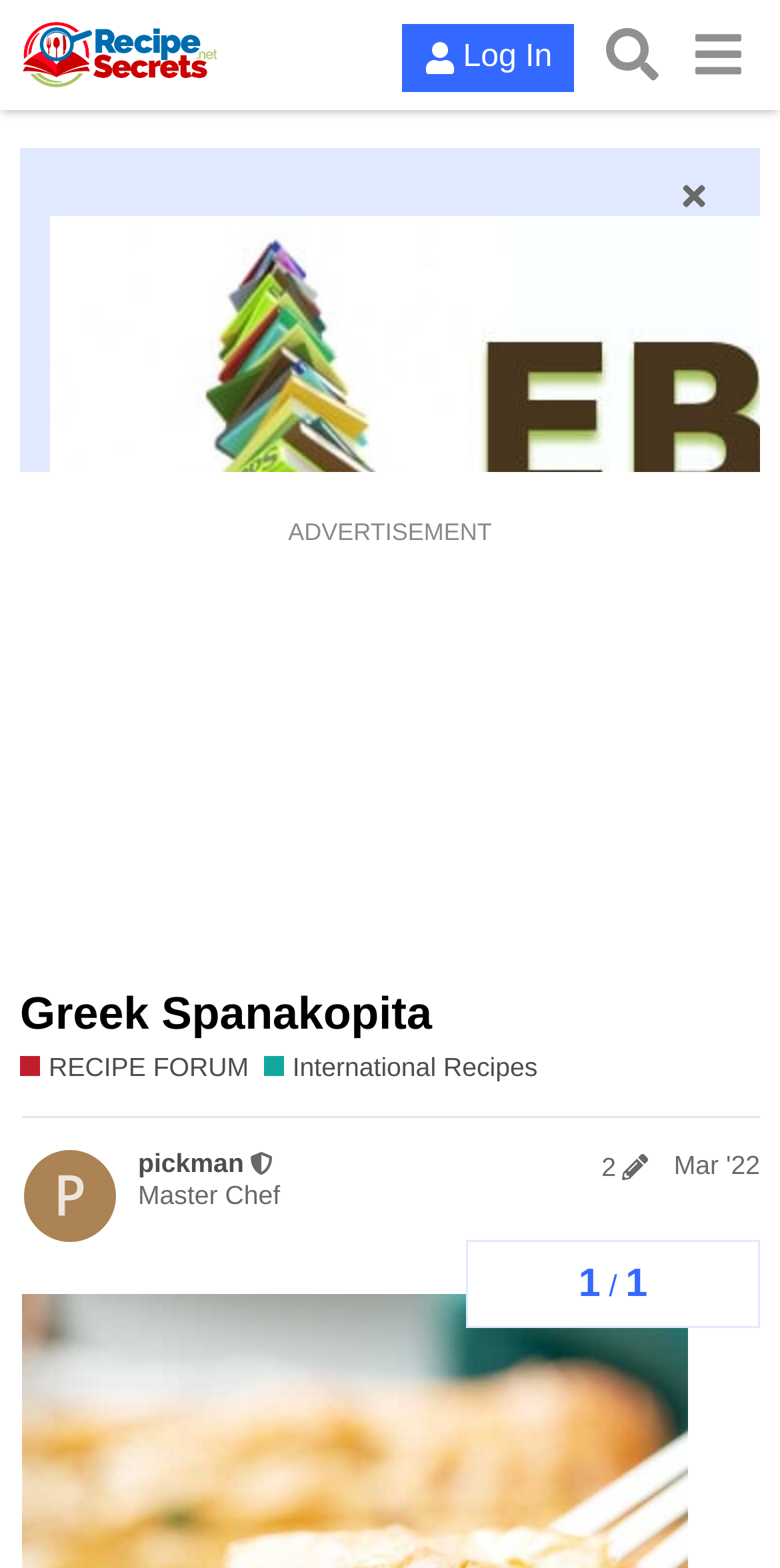Please specify the bounding box coordinates of the element that should be clicked to execute the given instruction: 'Edit the post'. Ensure the coordinates are four float numbers between 0 and 1, expressed as [left, top, right, bottom].

[0.756, 0.734, 0.847, 0.753]